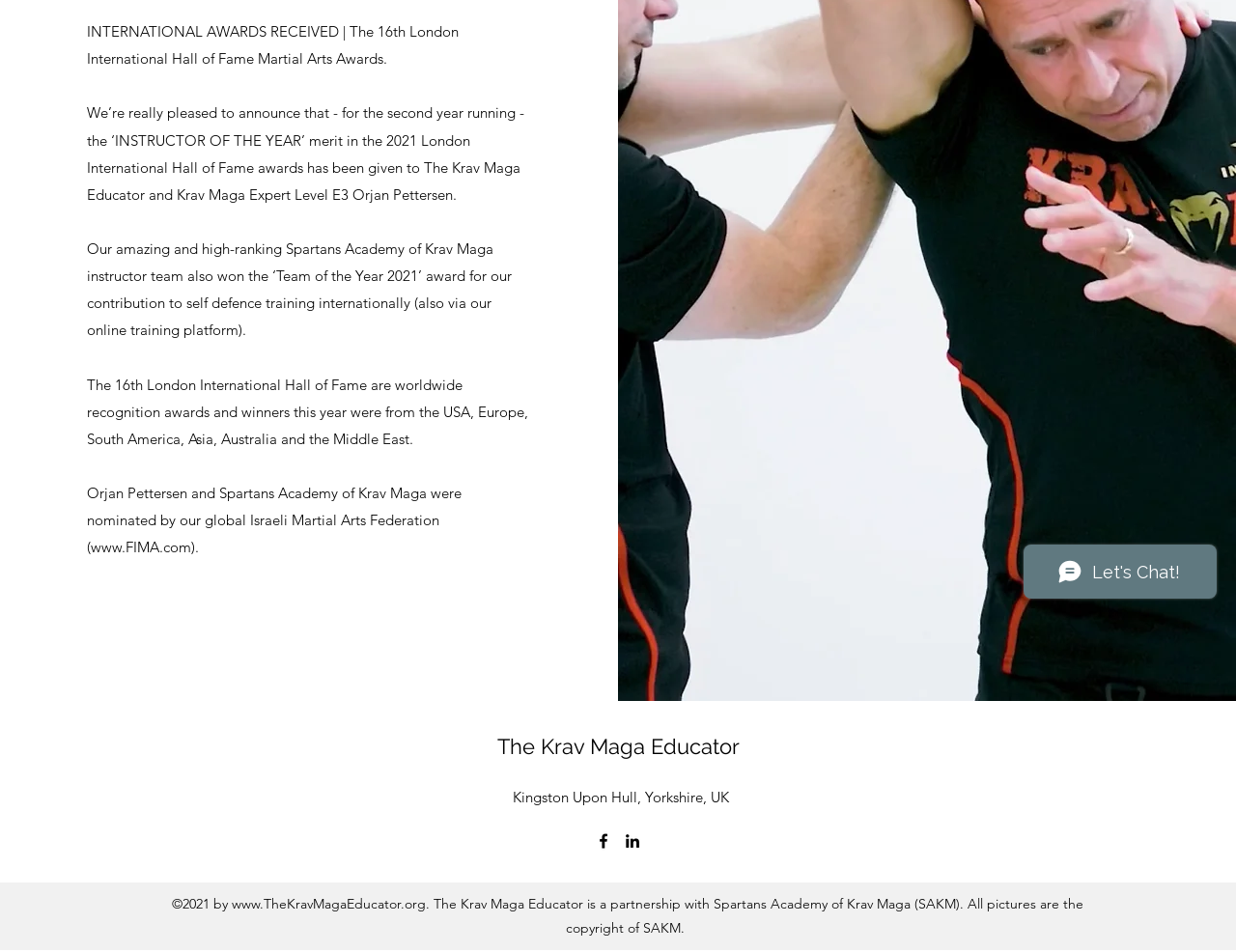Bounding box coordinates are specified in the format (top-left x, top-left y, bottom-right x, bottom-right y). All values are floating point numbers bounded between 0 and 1. Please provide the bounding box coordinate of the region this sentence describes: Planning Projects and Updates

None